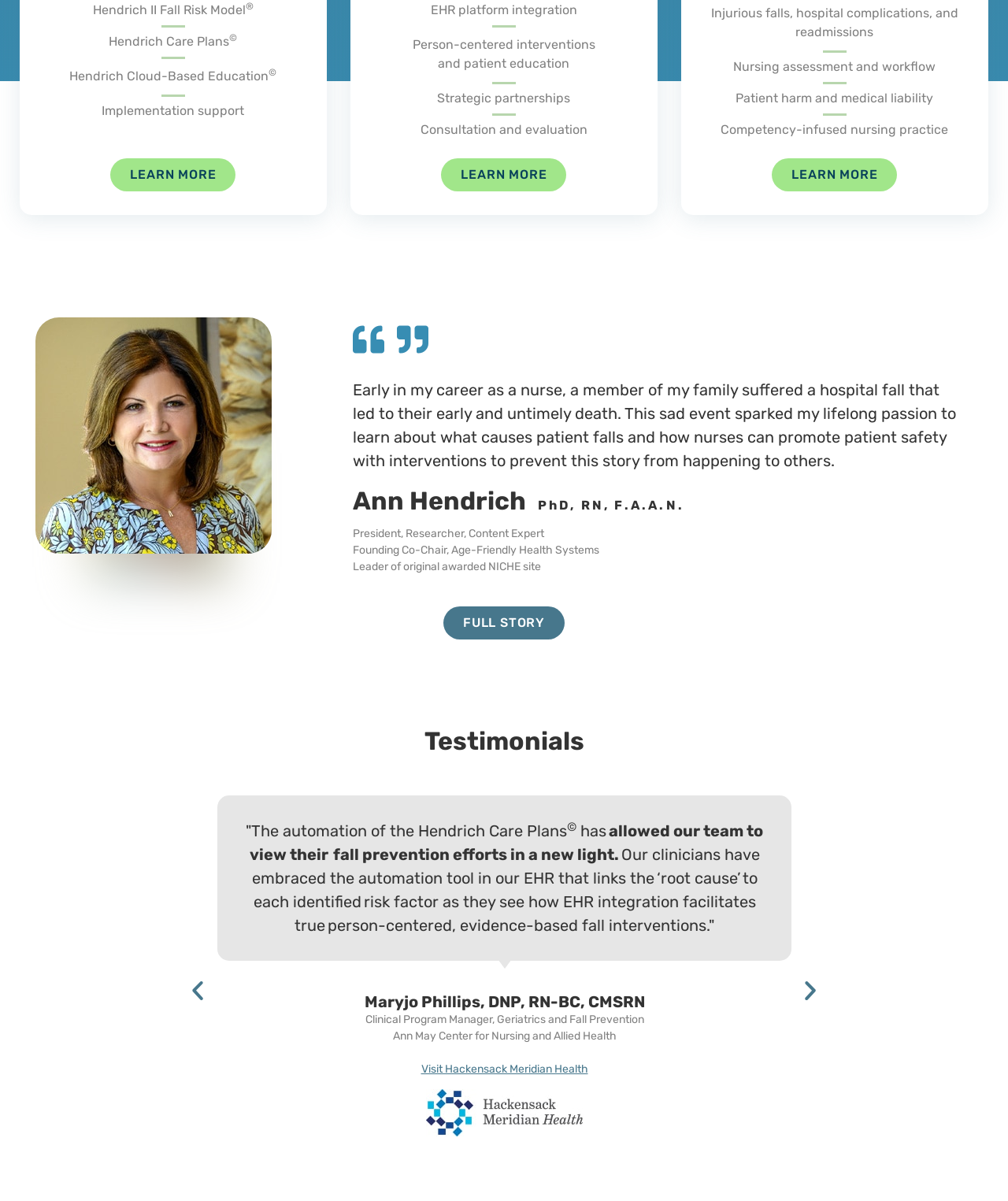Please specify the bounding box coordinates in the format (top-left x, top-left y, bottom-right x, bottom-right y), with all values as floating point numbers between 0 and 1. Identify the bounding box of the UI element described by: Previous

[0.184, 0.815, 0.209, 0.836]